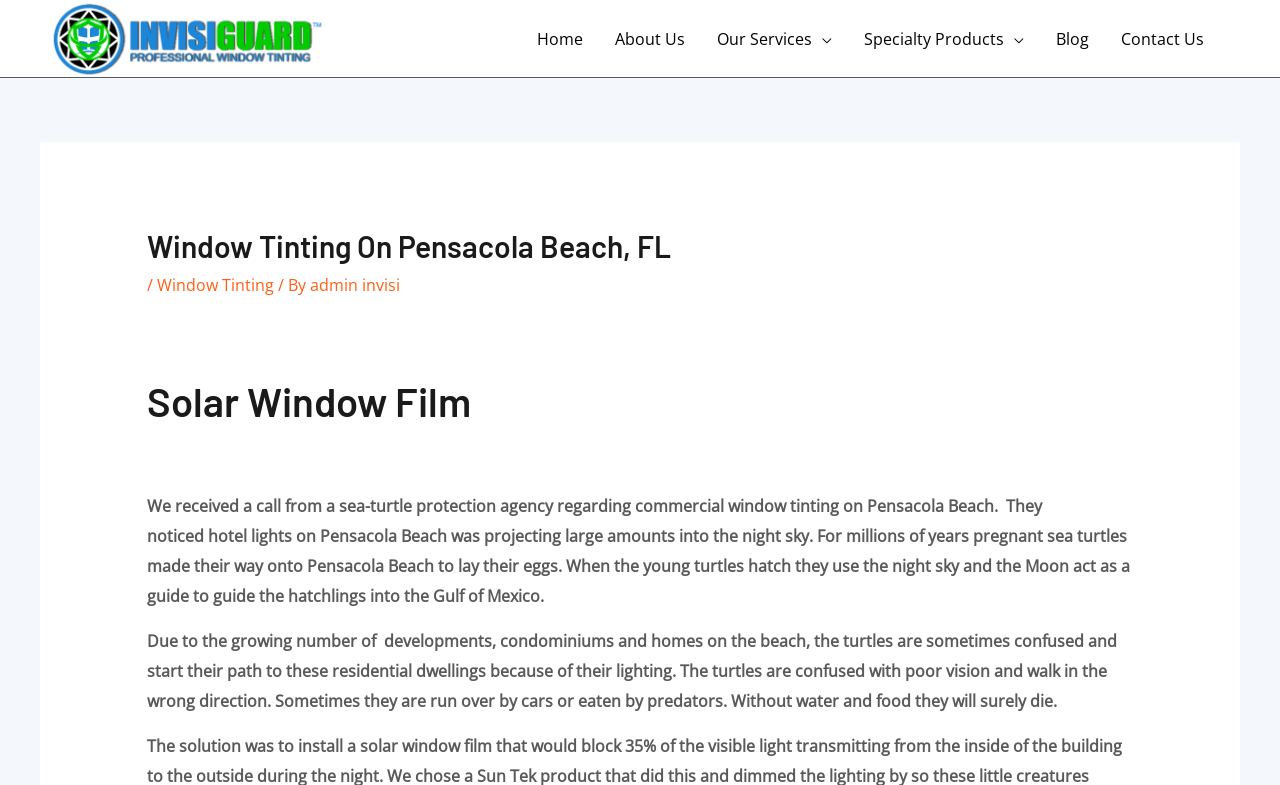Determine the bounding box for the described HTML element: "About Us". Ensure the coordinates are four float numbers between 0 and 1 in the format [left, top, right, bottom].

[0.468, 0.011, 0.548, 0.088]